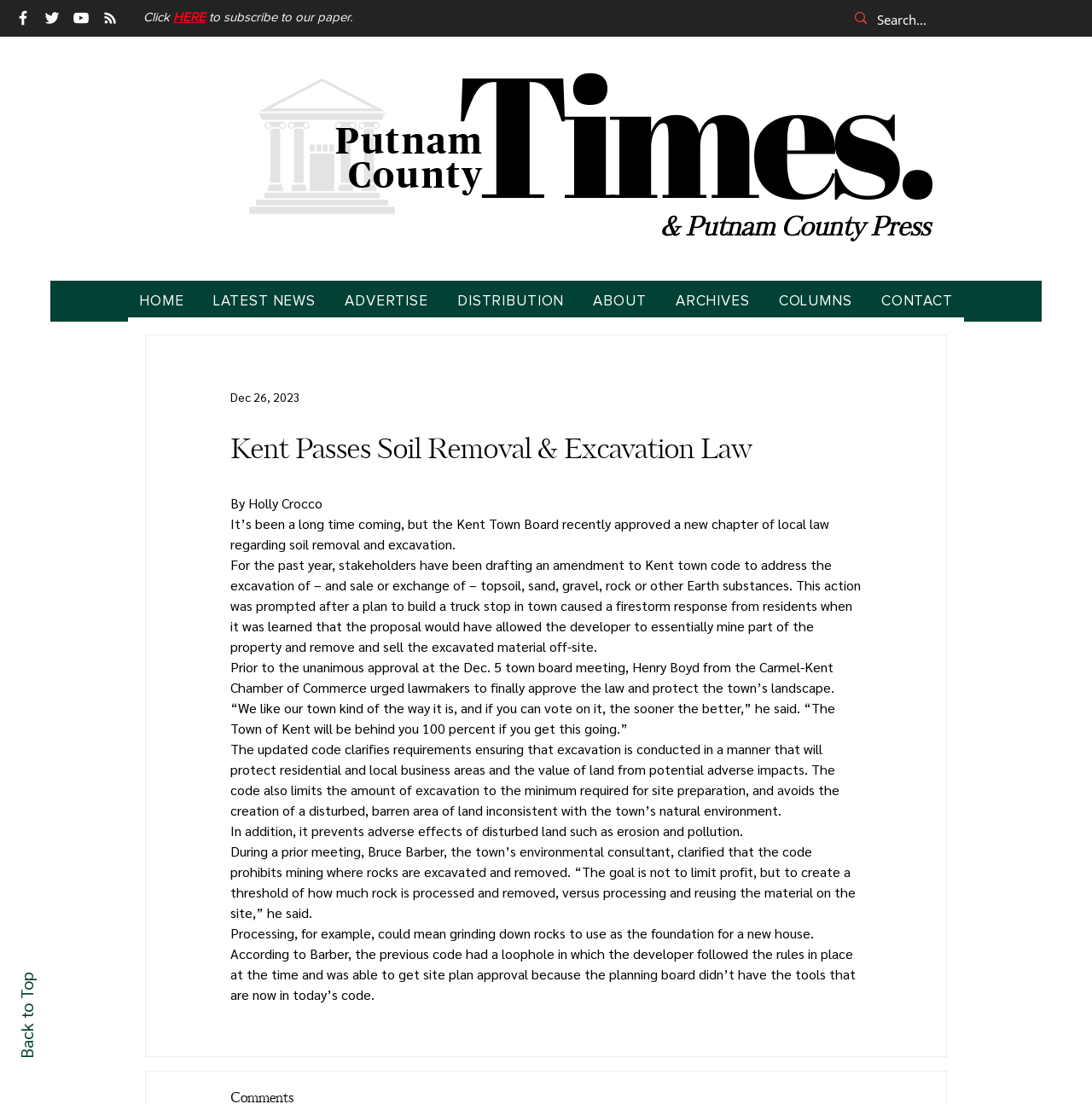What is the topic of the article on the webpage? From the image, respond with a single word or brief phrase.

Soil removal and excavation law